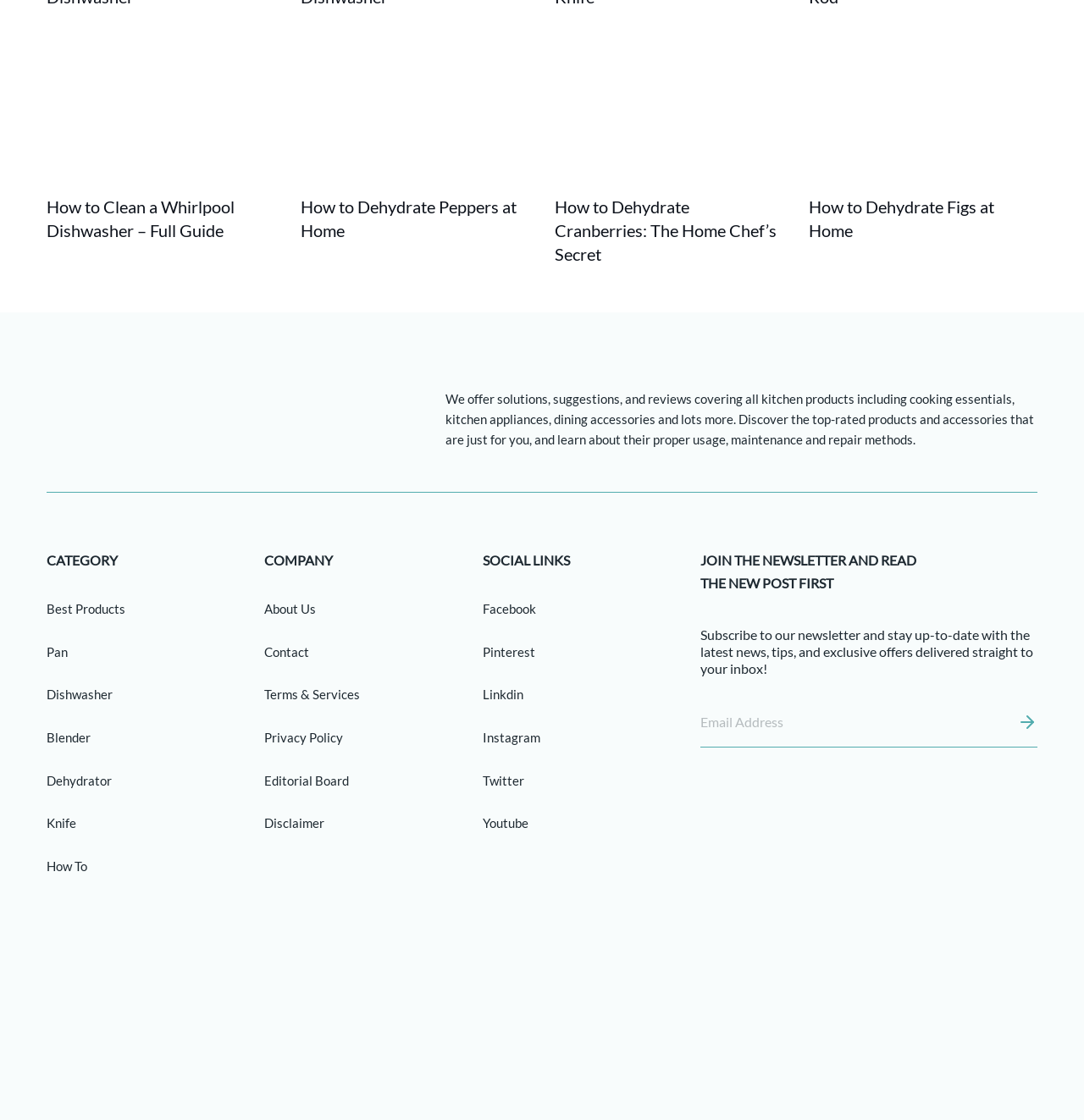Please identify the bounding box coordinates of the clickable region that I should interact with to perform the following instruction: "Learn more about the therapist". The coordinates should be expressed as four float numbers between 0 and 1, i.e., [left, top, right, bottom].

None